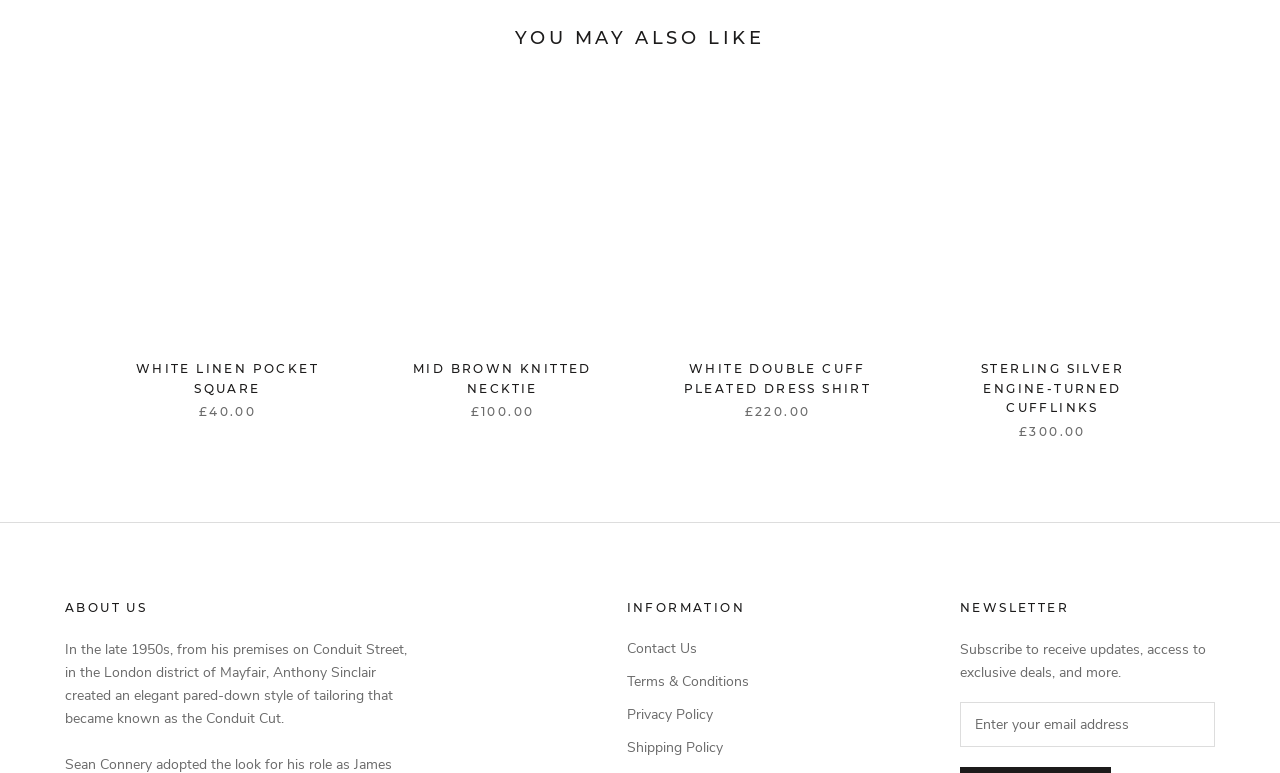Please specify the bounding box coordinates of the clickable region necessary for completing the following instruction: "Click on the Contact Us link". The coordinates must consist of four float numbers between 0 and 1, i.e., [left, top, right, bottom].

[0.489, 0.825, 0.585, 0.852]